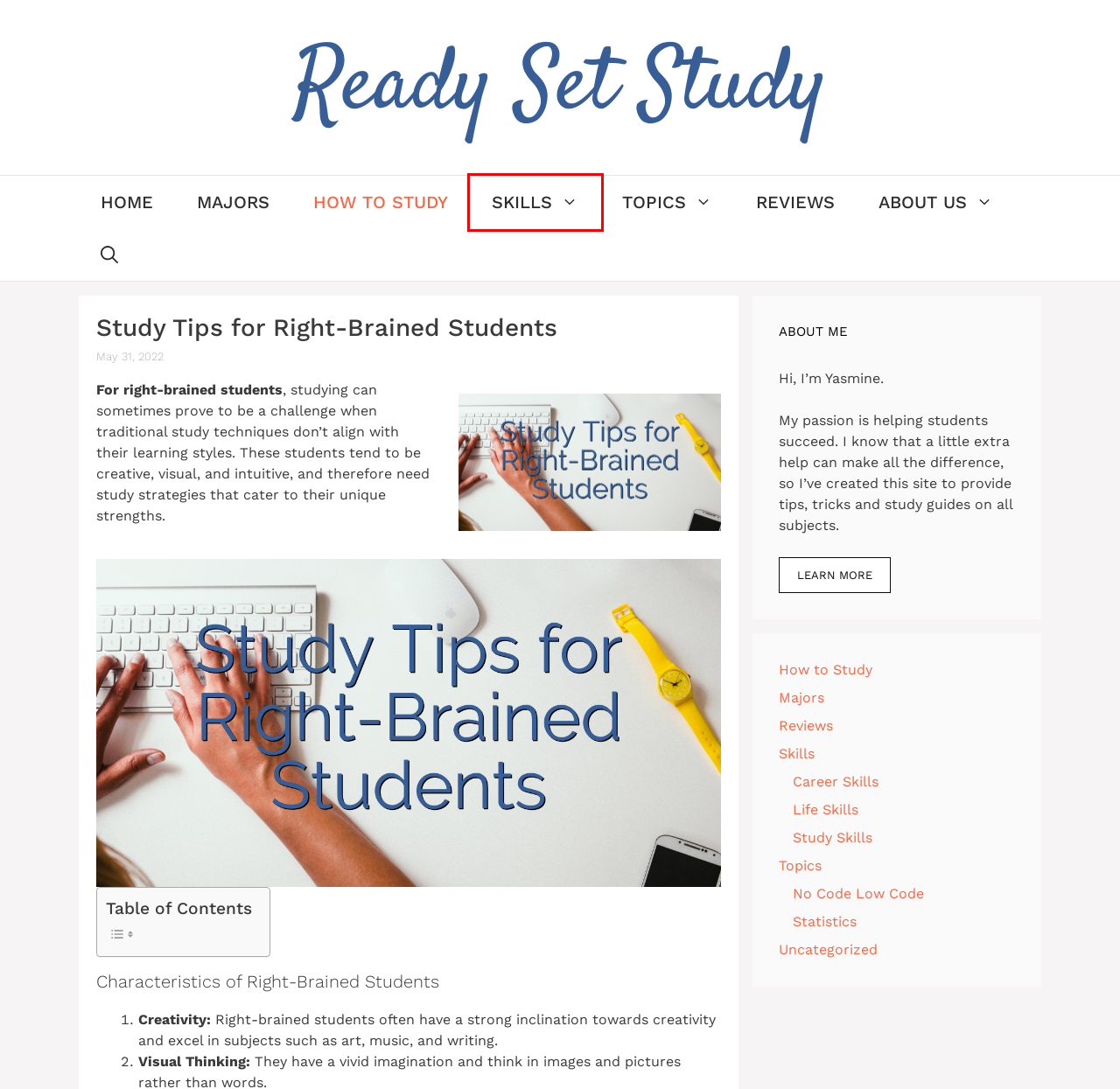Examine the screenshot of a webpage with a red rectangle bounding box. Select the most accurate webpage description that matches the new webpage after clicking the element within the bounding box. Here are the candidates:
A. How To Study - Ready Set Study
B. Majors - Ready Set Study
C. Topics - Ready Set Study
D. About Us - Ready Set Study
E. Ready Set Study
F. Reviews - Ready Set Study
G. Skills - Ready Set Study
H. Uncategorized - Ready Set Study

G